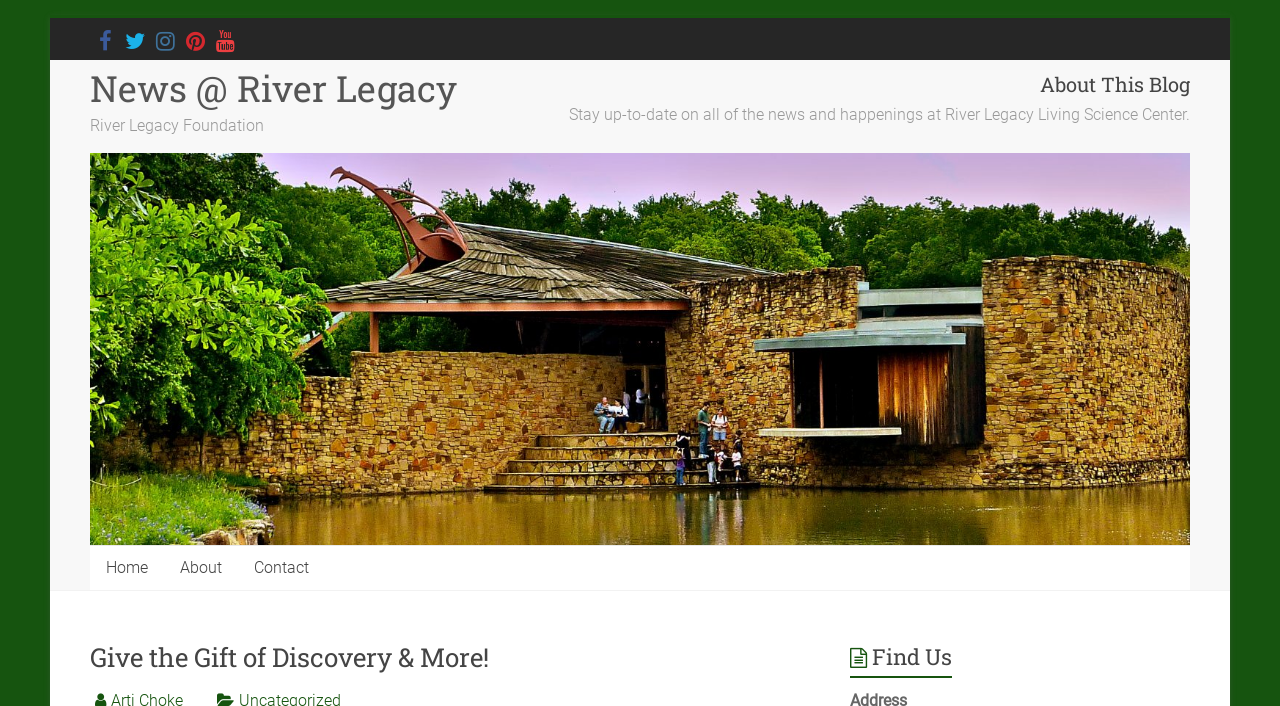What is the name of the foundation?
Using the image as a reference, answer the question with a short word or phrase.

River Legacy Foundation